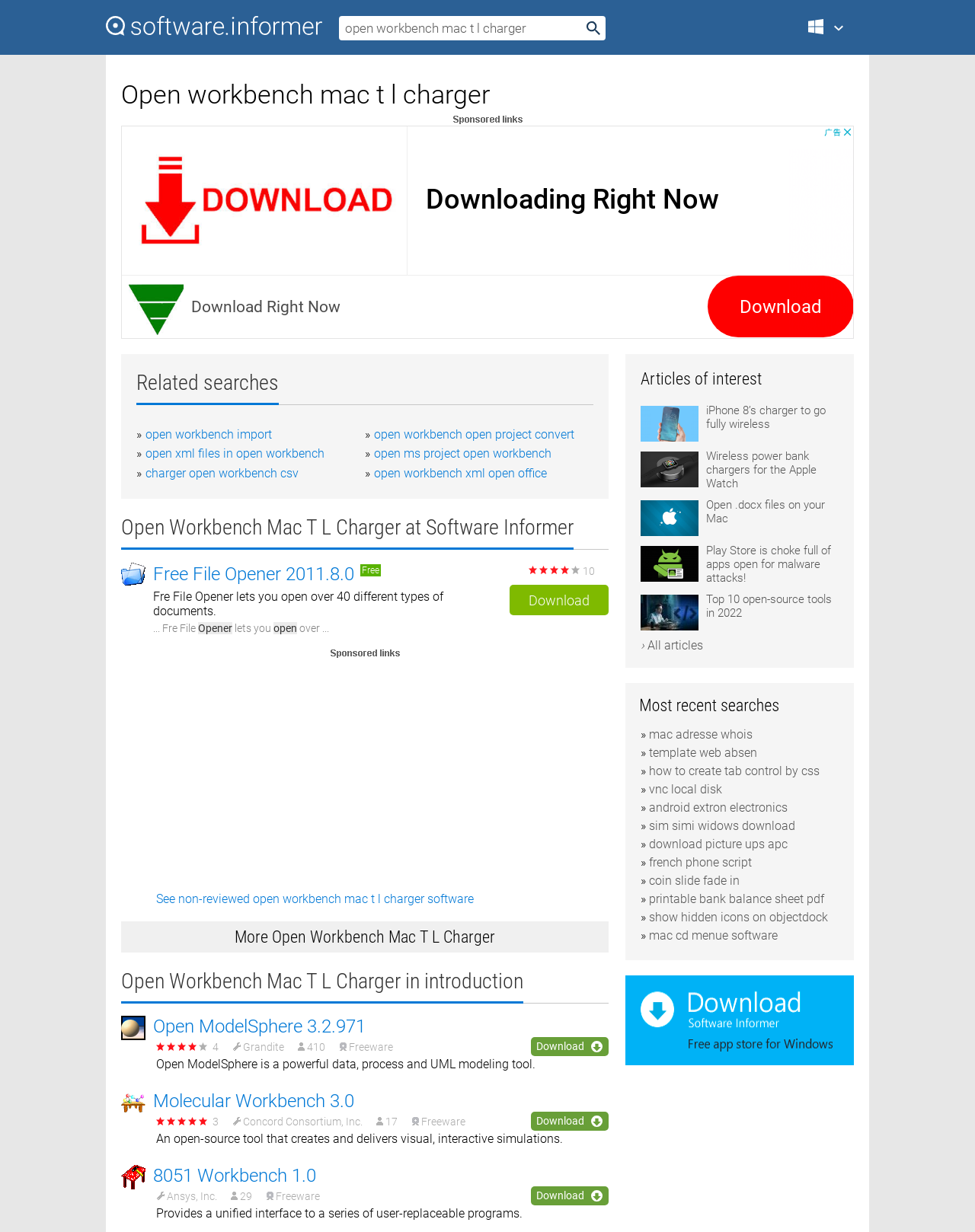Analyze the image and answer the question with as much detail as possible: 
How many votes does Free File Opener have?

I found the answer by looking at the text '10 votes' which is located near the download link of Free File Opener.